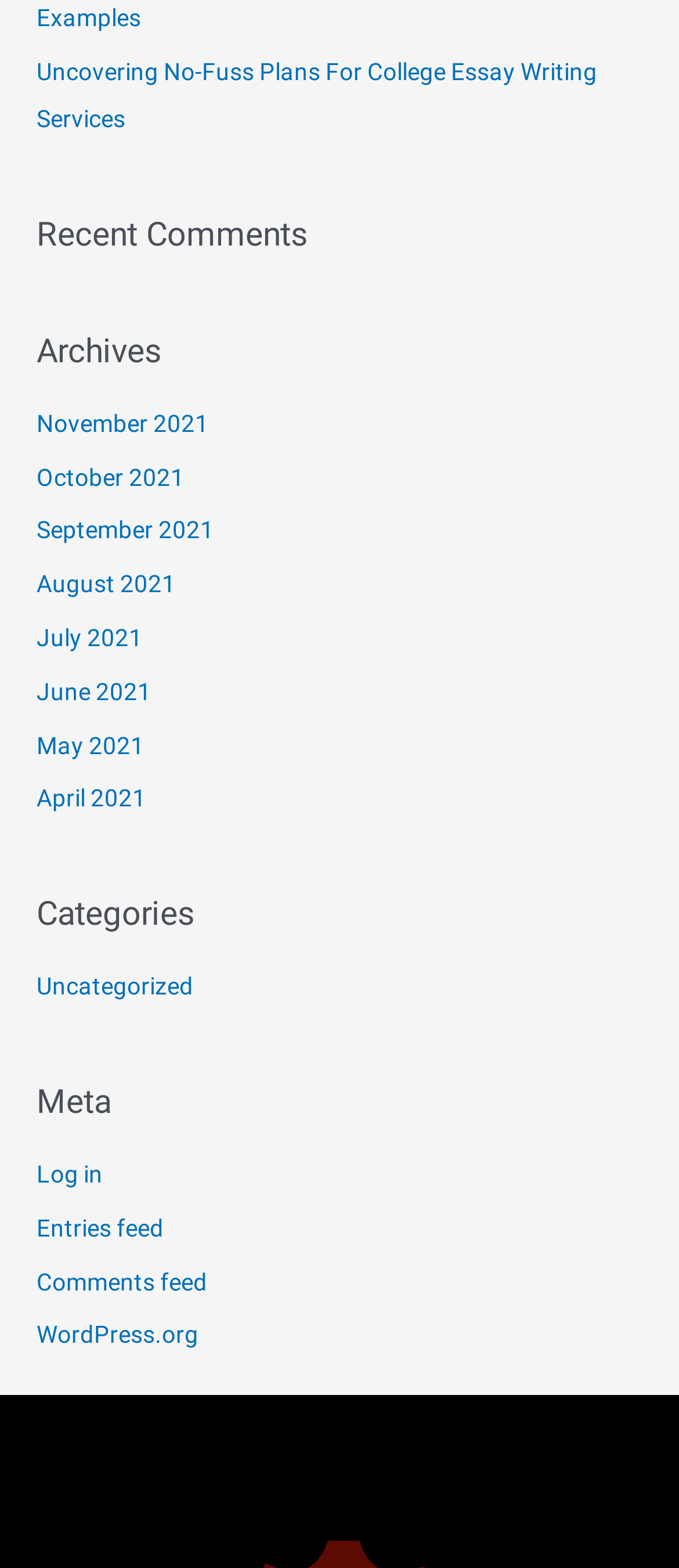Please identify the bounding box coordinates for the region that you need to click to follow this instruction: "View Smartphones".

None